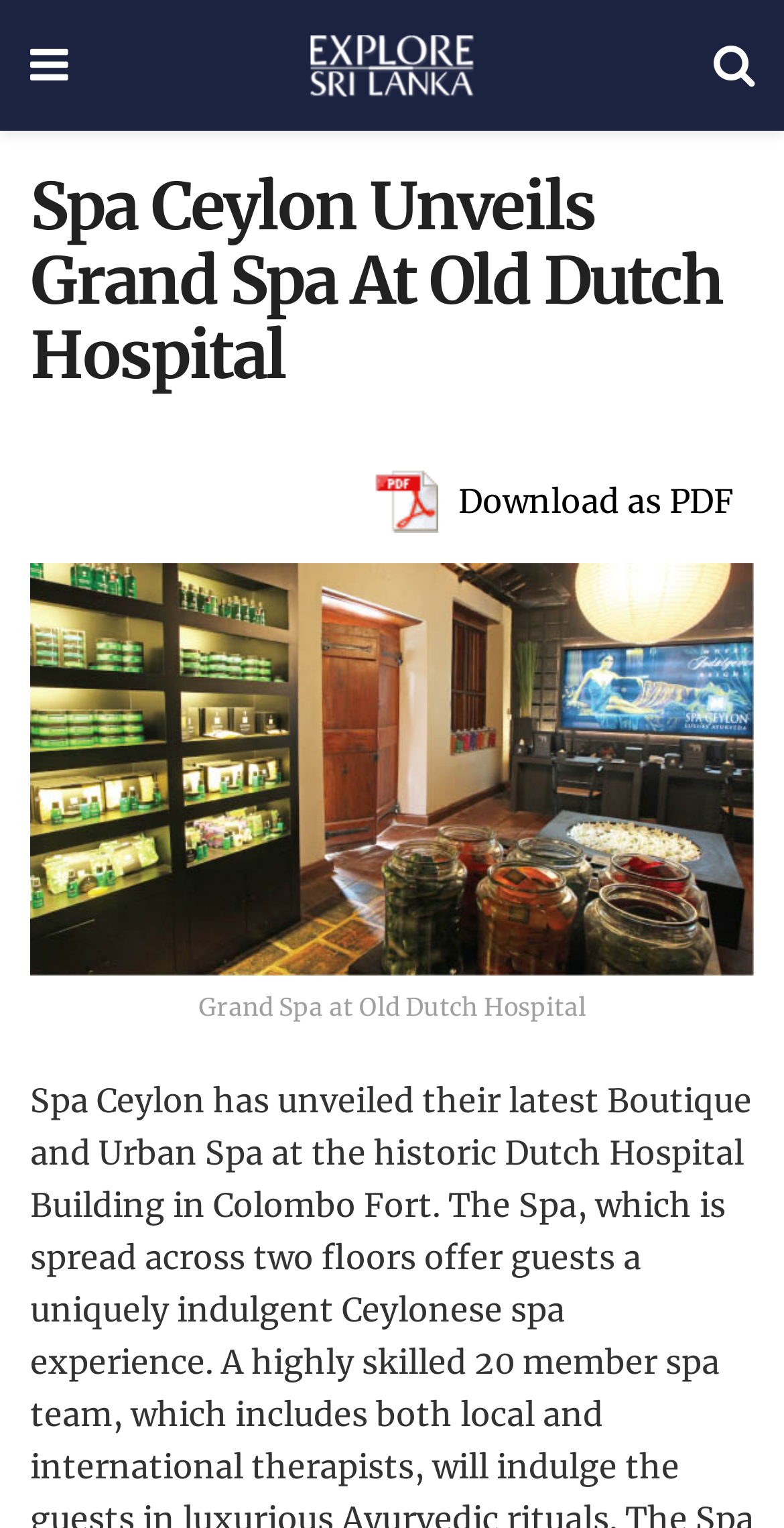What is the name of the spa?
Using the image as a reference, give an elaborate response to the question.

The name of the spa can be found in the heading element, which is 'Spa Ceylon Unveils Grand Spa At Old Dutch Hospital'. The 'Spa Ceylon' part is the name of the spa.